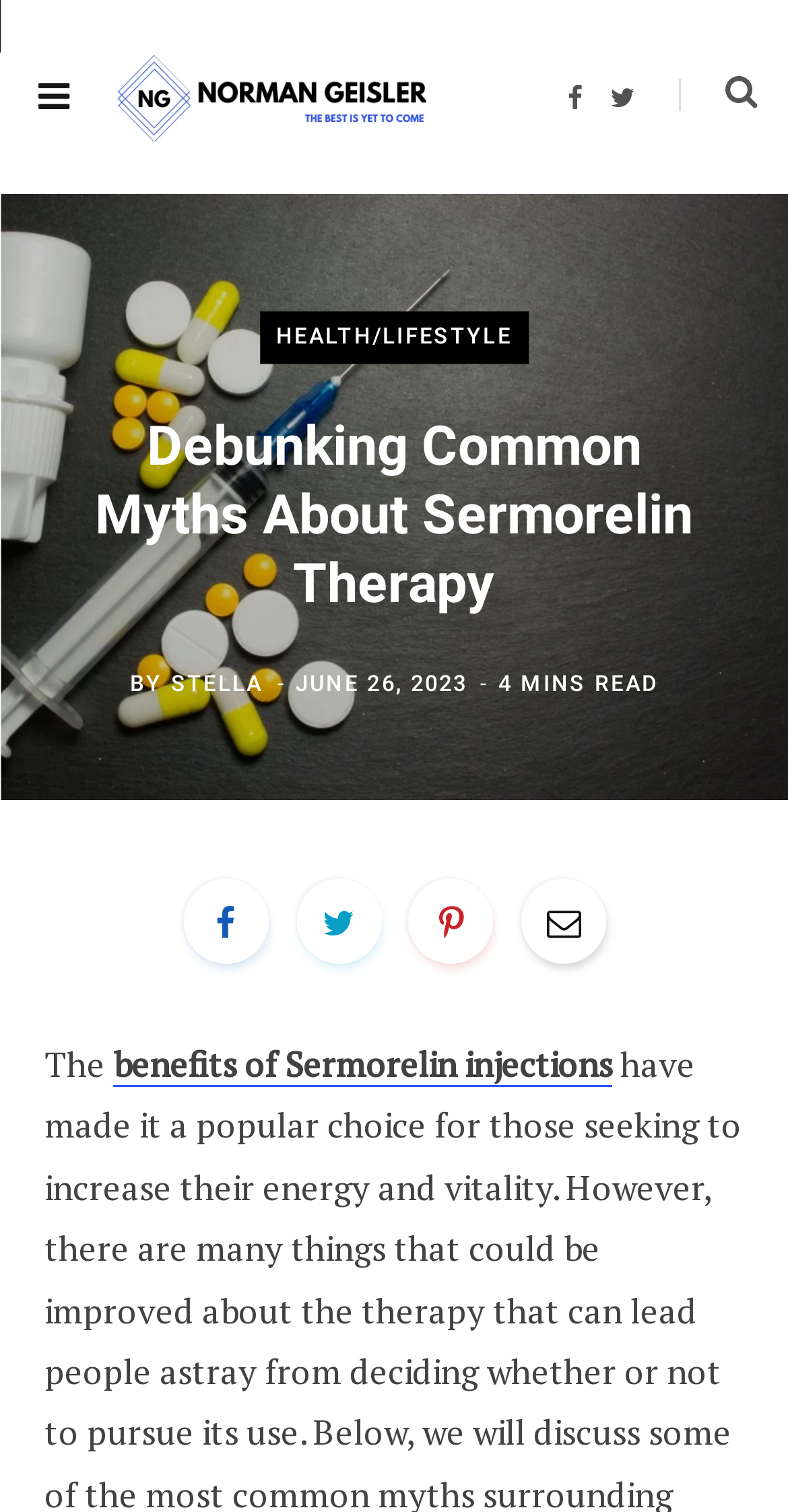For the element described, predict the bounding box coordinates as (top-left x, top-left y, bottom-right x, bottom-right y). All values should be between 0 and 1. Element description: parent_node: HEALTH/LIFESTYLE

[0.0, 0.128, 1.0, 0.529]